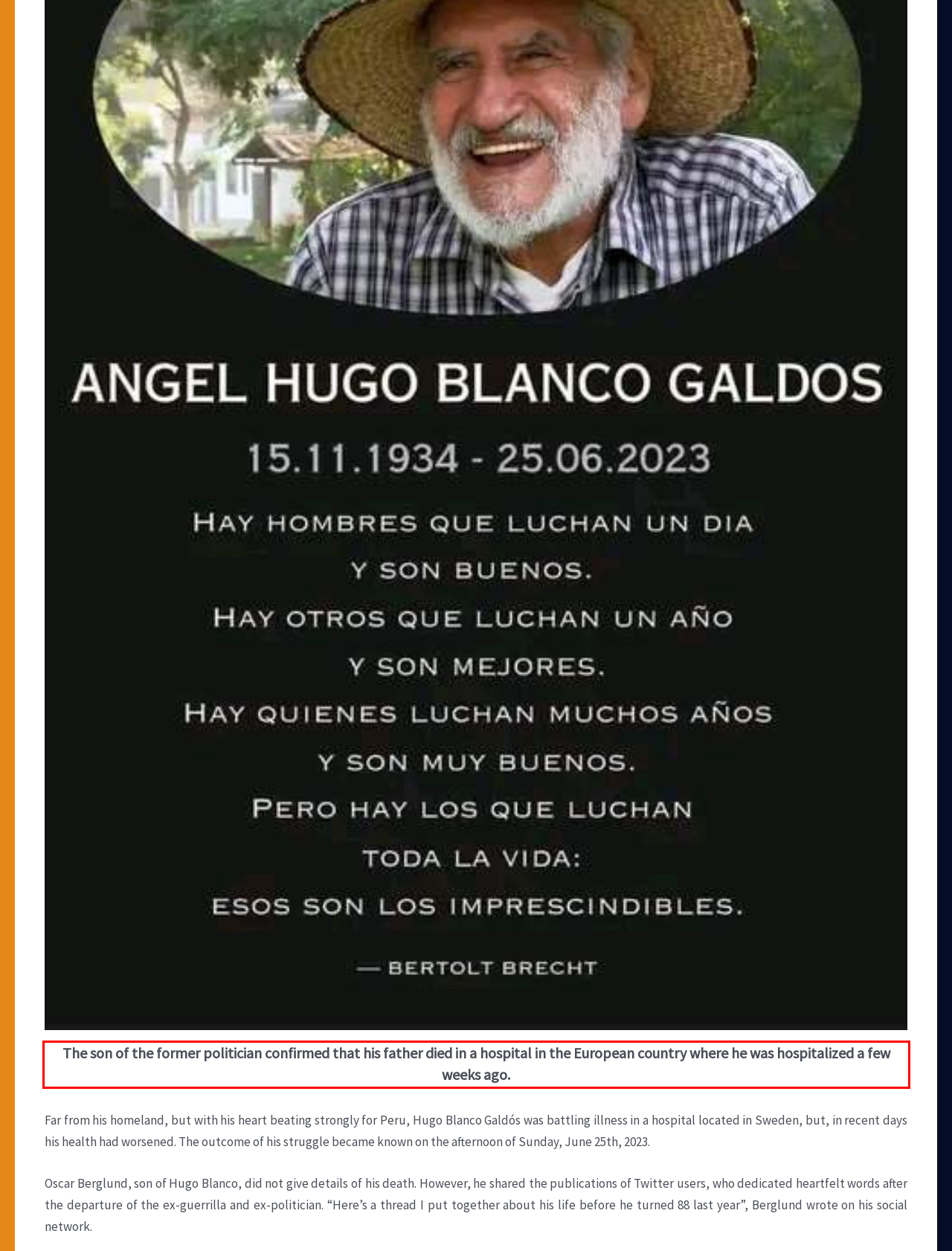Identify the text inside the red bounding box on the provided webpage screenshot by performing OCR.

The son of the former politician confirmed that his father died in a hospital in the European country where he was hospitalized a few weeks ago.